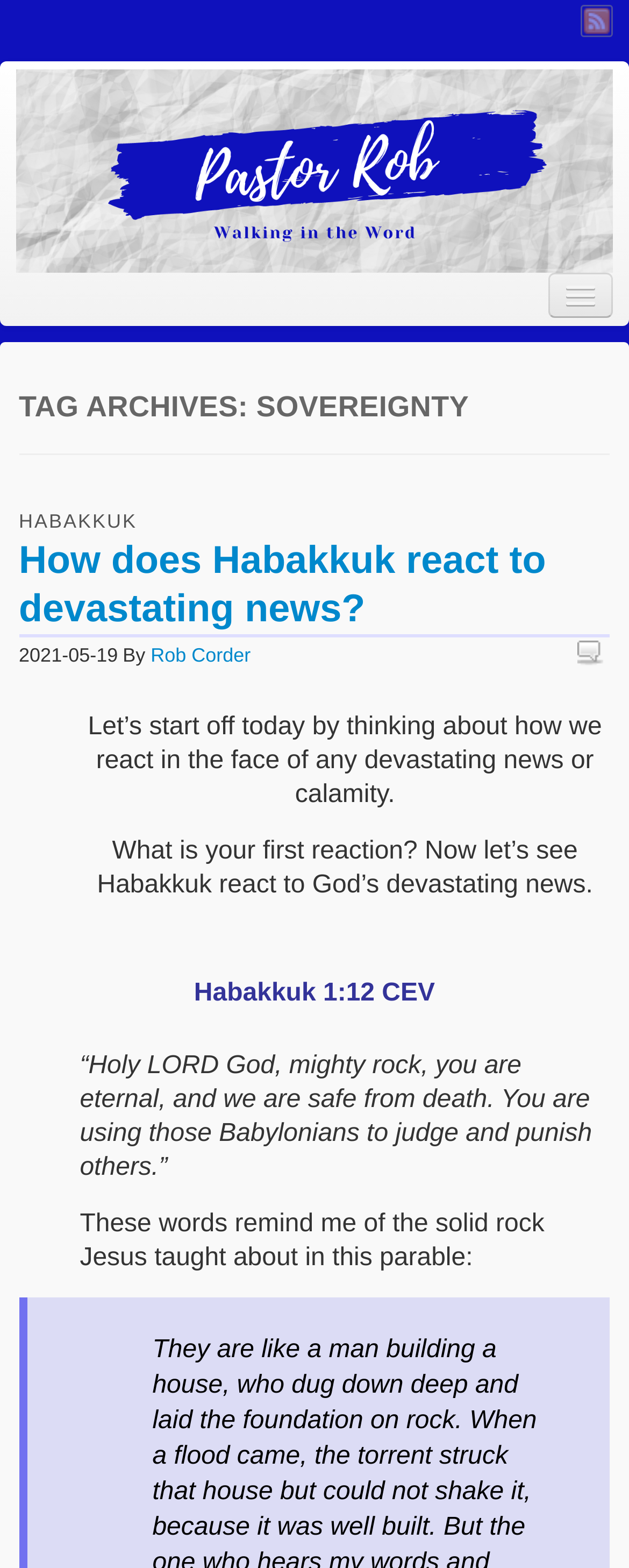Determine the bounding box coordinates of the element's region needed to click to follow the instruction: "Read the article 'Day 10 OVERWHELMING ODDS'". Provide these coordinates as four float numbers between 0 and 1, formatted as [left, top, right, bottom].

[0.026, 0.414, 0.974, 0.456]